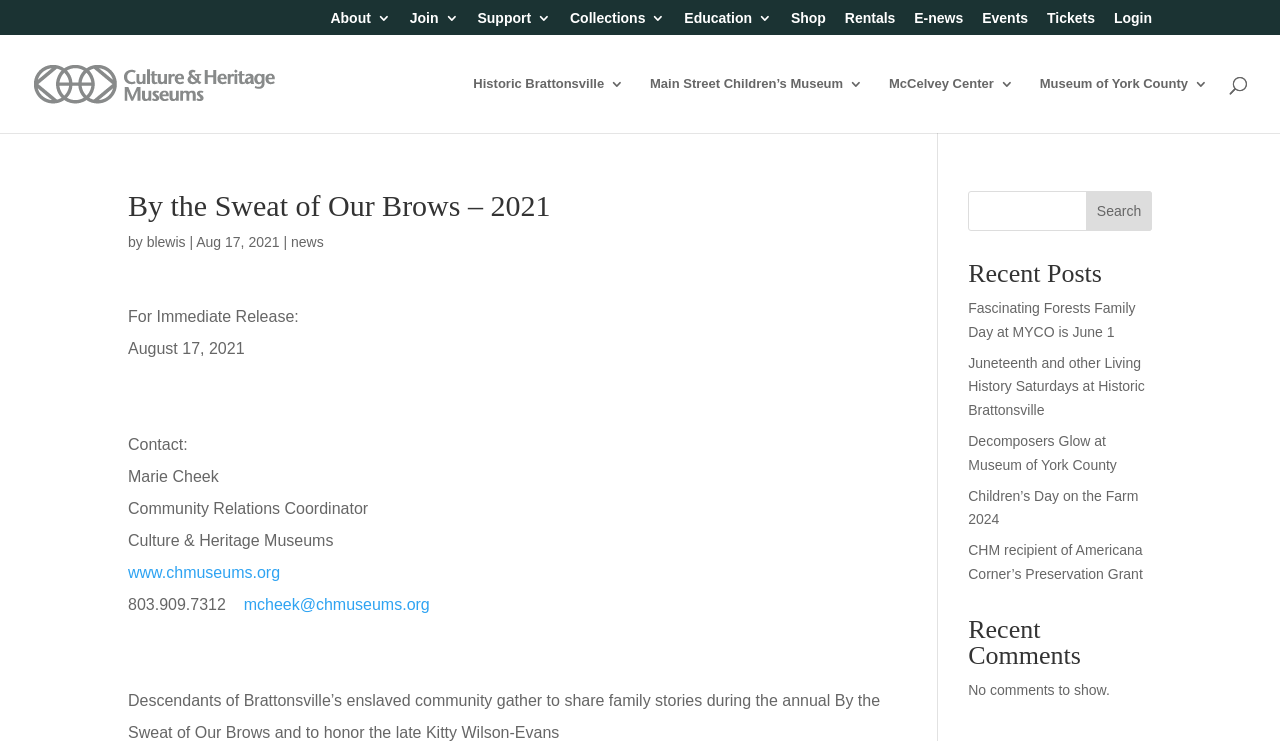Use a single word or phrase to answer the question: What is the phone number of the Culture & Heritage Museums?

803.909.7312